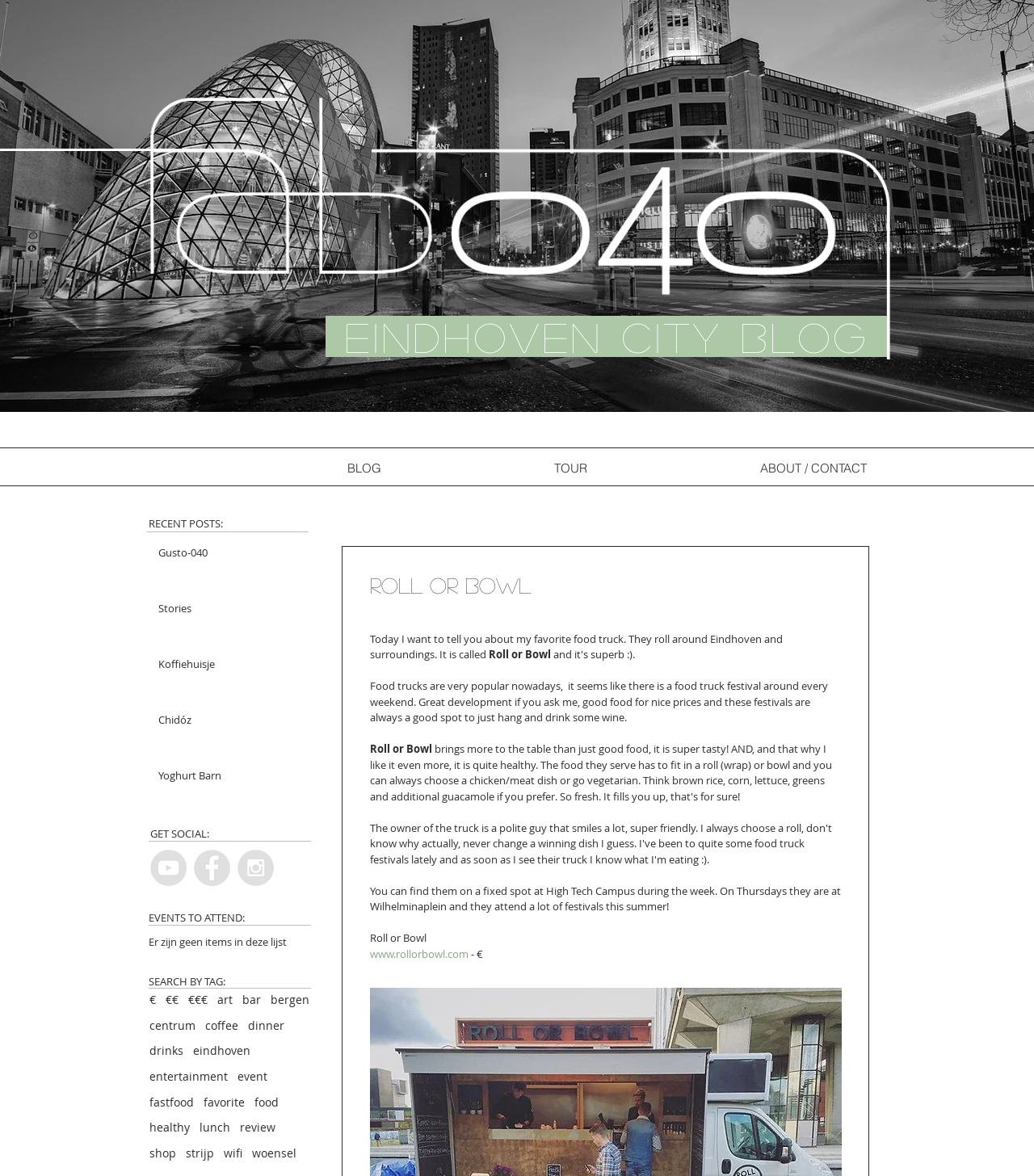Given the element description aria-label="YouTube - Grey Circle", predict the bounding box coordinates for the UI element in the webpage screenshot. The format should be (top-left x, top-left y, bottom-right x, bottom-right y), and the values should be between 0 and 1.

[0.145, 0.723, 0.18, 0.753]